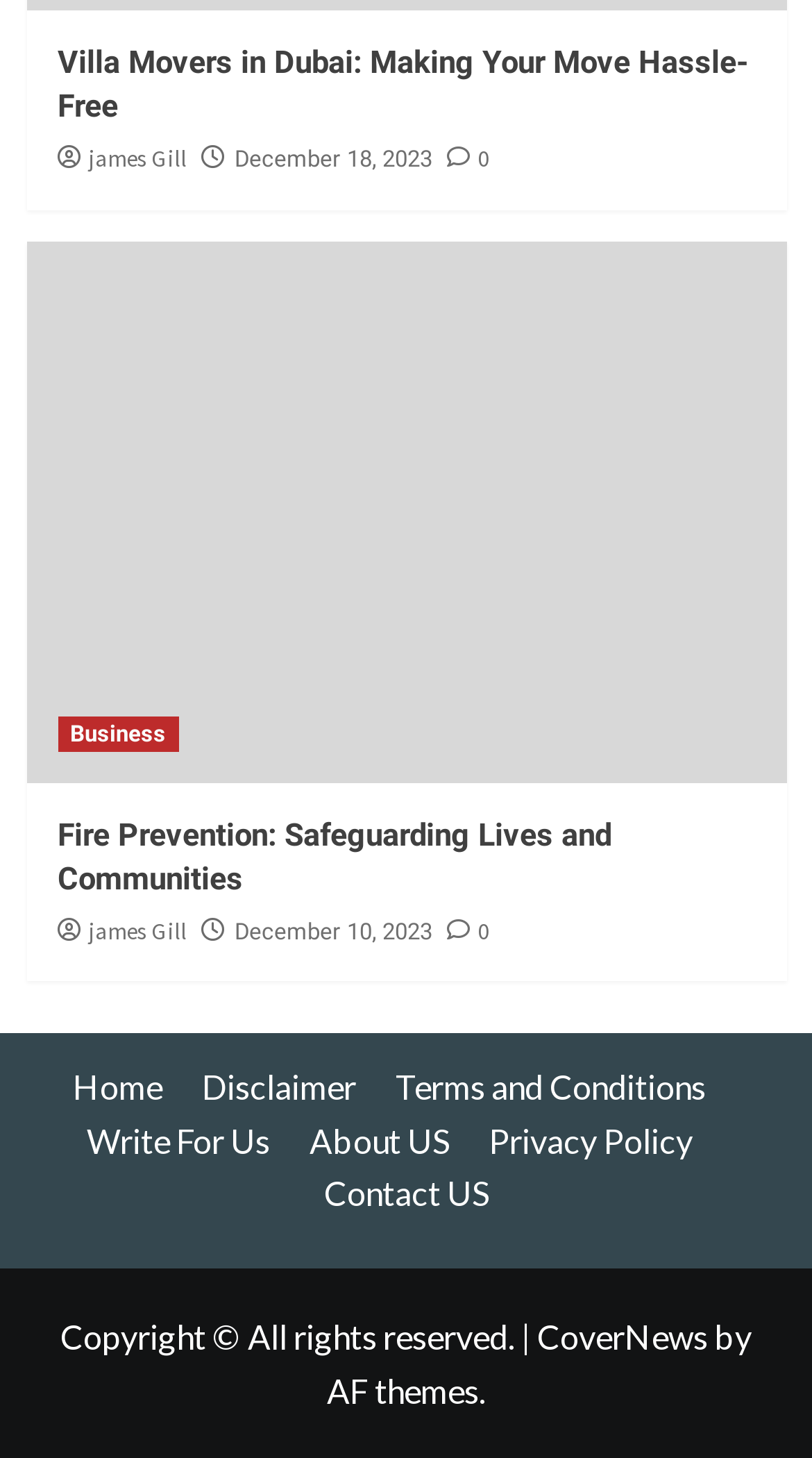Please determine the bounding box coordinates of the clickable area required to carry out the following instruction: "Read about Villa Movers in Dubai". The coordinates must be four float numbers between 0 and 1, represented as [left, top, right, bottom].

[0.071, 0.029, 0.929, 0.089]